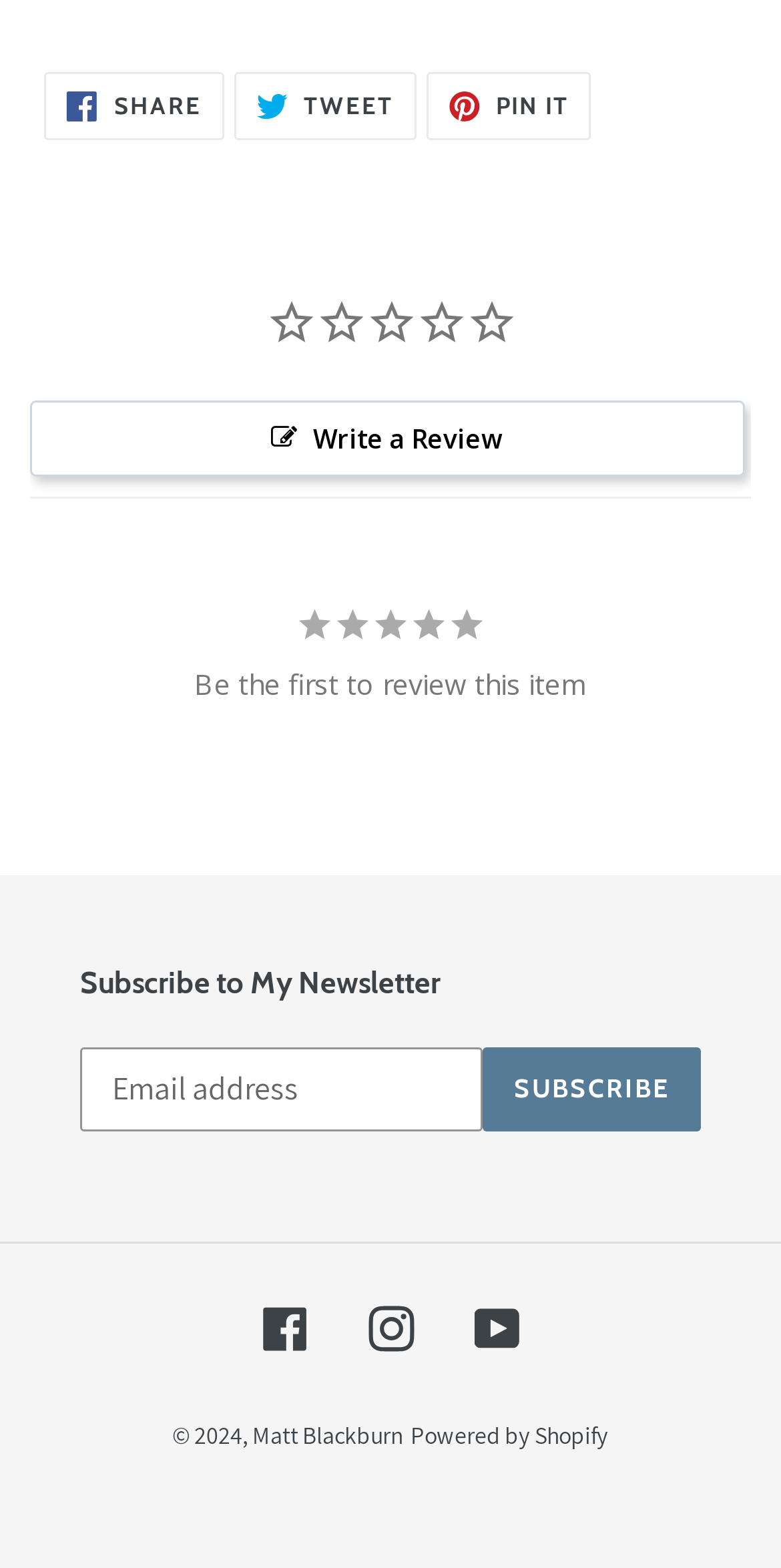Using the given description, provide the bounding box coordinates formatted as (top-left x, top-left y, bottom-right x, bottom-right y), with all values being floating point numbers between 0 and 1. Description: Tweet Tweet on Twitter

[0.299, 0.047, 0.532, 0.09]